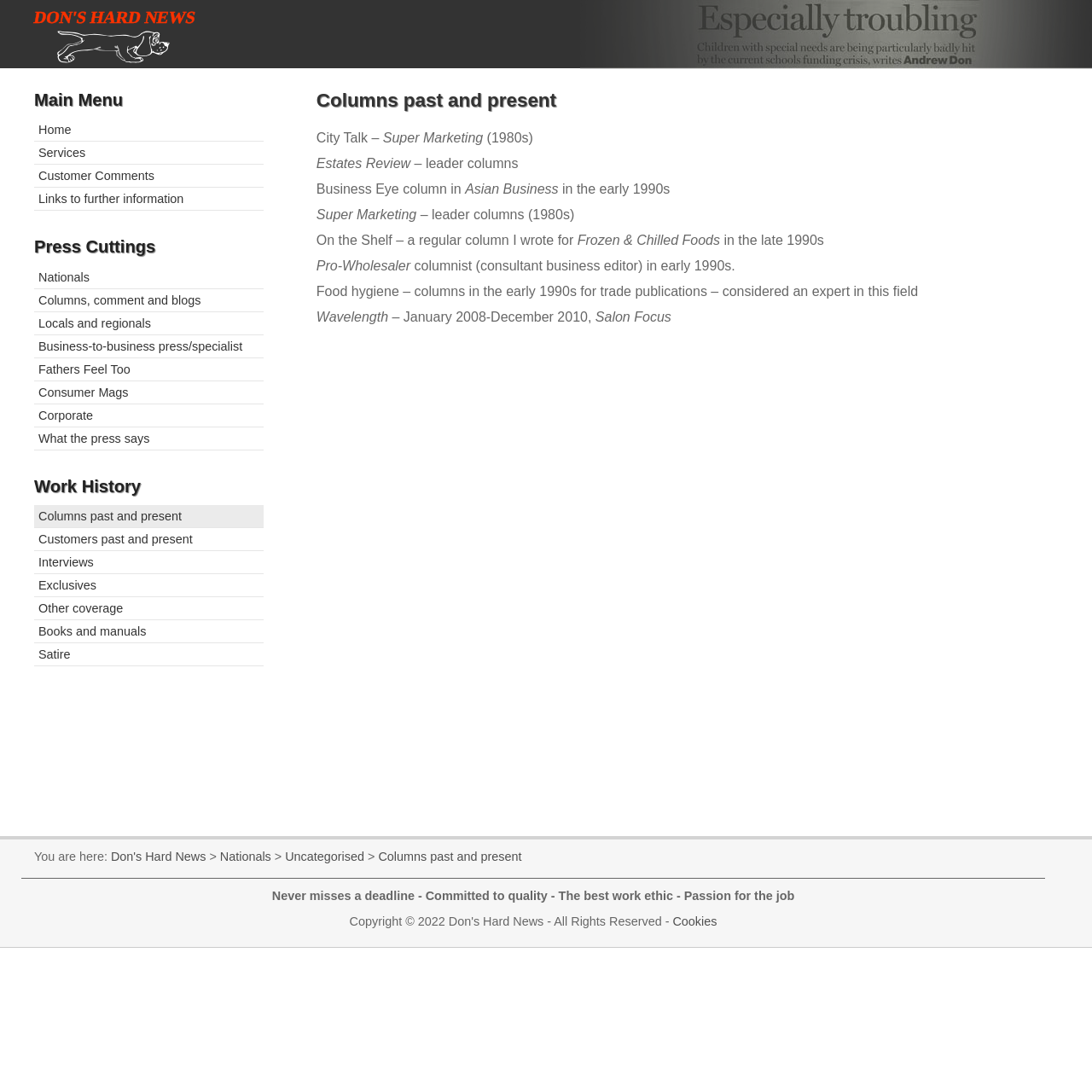Can you find the bounding box coordinates for the element that needs to be clicked to execute this instruction: "Read 'Work History'"? The coordinates should be given as four float numbers between 0 and 1, i.e., [left, top, right, bottom].

[0.031, 0.436, 0.241, 0.455]